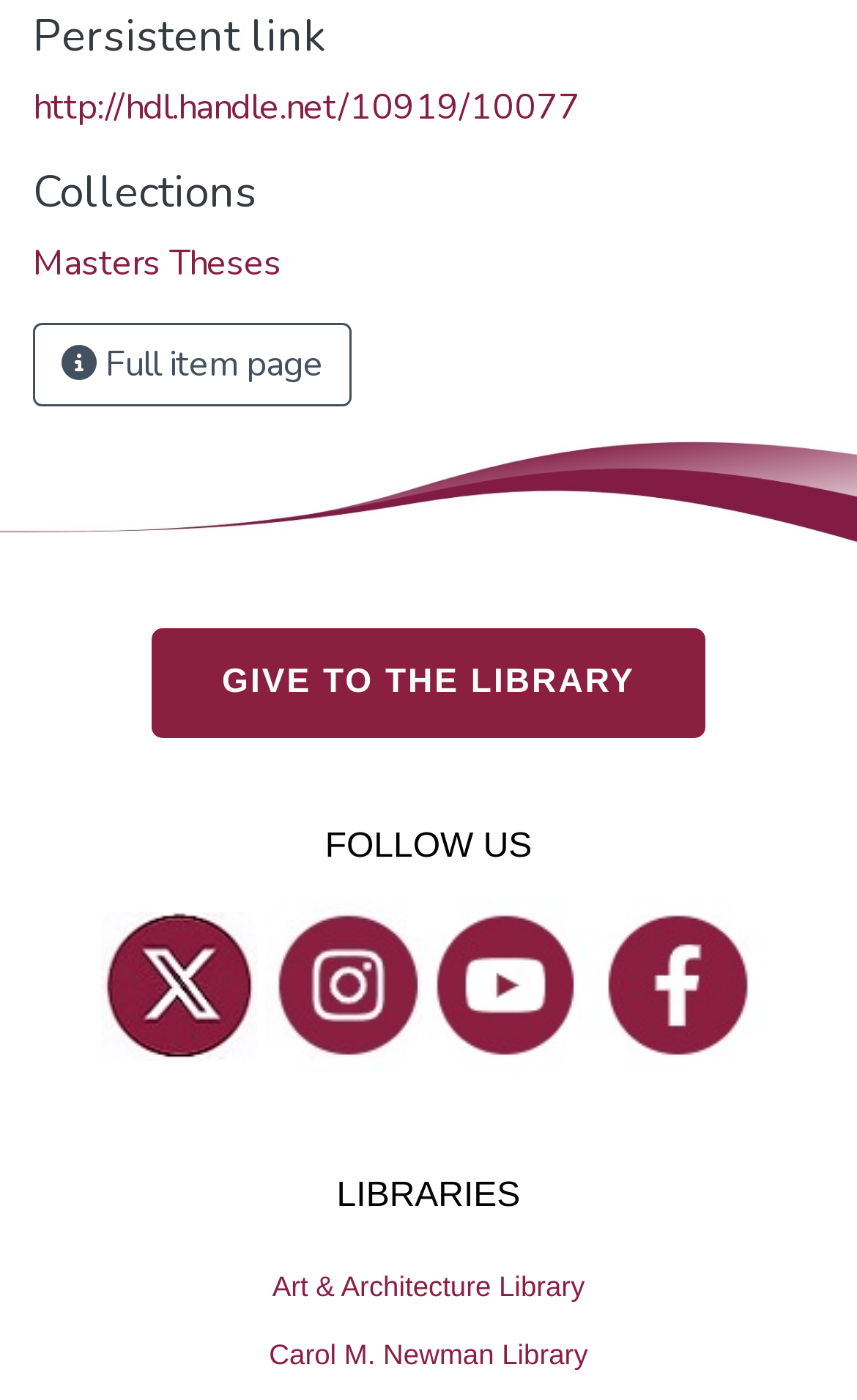Determine the bounding box coordinates of the clickable element to achieve the following action: 'Click the 'Persistent link' heading'. Provide the coordinates as four float values between 0 and 1, formatted as [left, top, right, bottom].

[0.038, 0.008, 0.962, 0.045]